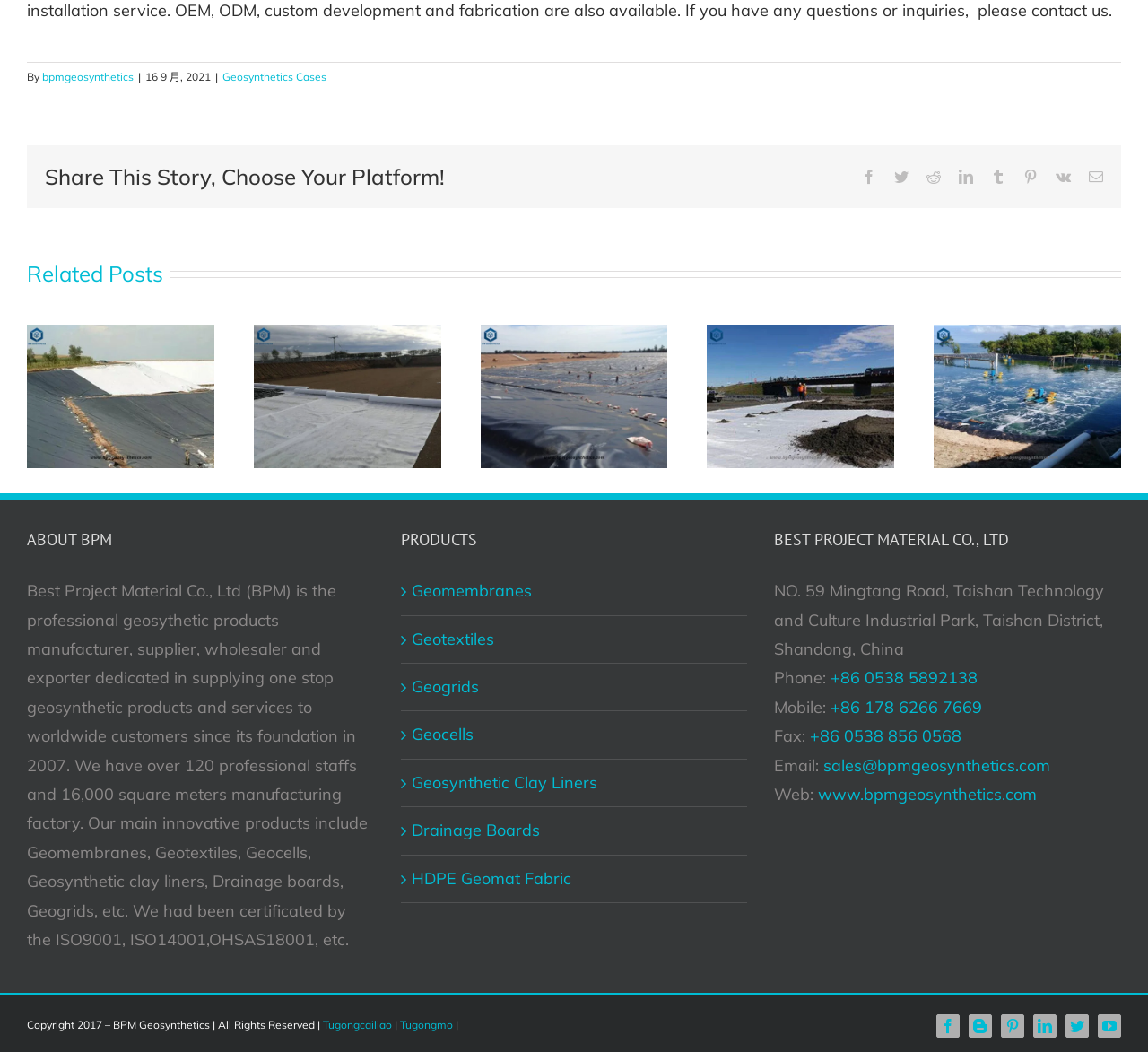Please identify the bounding box coordinates of the element that needs to be clicked to execute the following command: "Contact us". Provide the bounding box using four float numbers between 0 and 1, formatted as [left, top, right, bottom].

[0.597, 0.0, 0.969, 0.02]